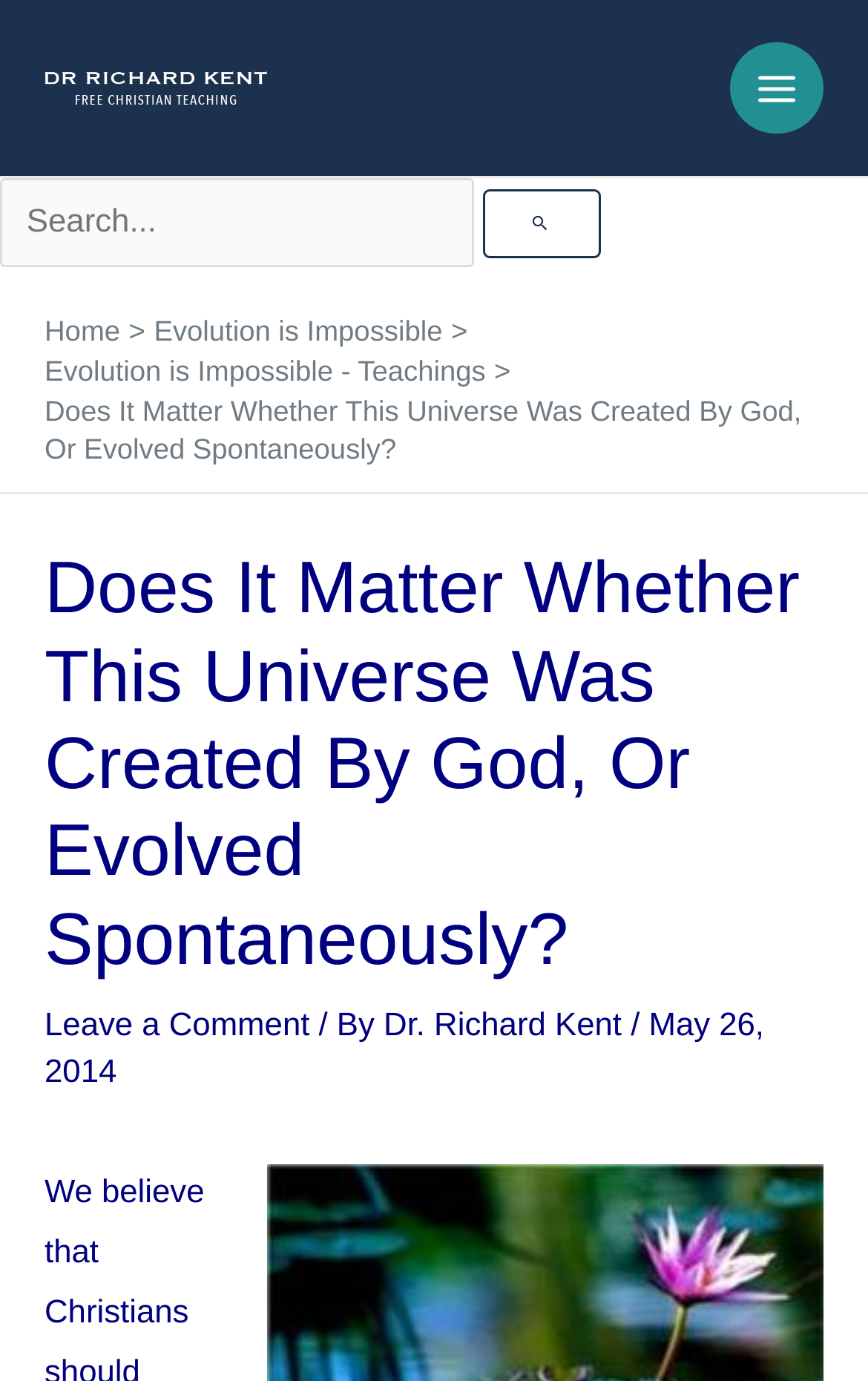Locate the bounding box coordinates of the clickable element to fulfill the following instruction: "Go to 'Home' page". Provide the coordinates as four float numbers between 0 and 1 in the format [left, top, right, bottom].

[0.051, 0.227, 0.139, 0.251]